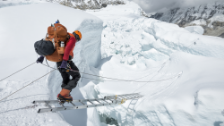Review the image closely and give a comprehensive answer to the question: What is the color of the surrounding landscape?

The caption describes the surrounding landscape as featuring a stark contrast of pristine white snow and rugged ice formations, which suggests that the dominant colors of the landscape are white and icy blue.